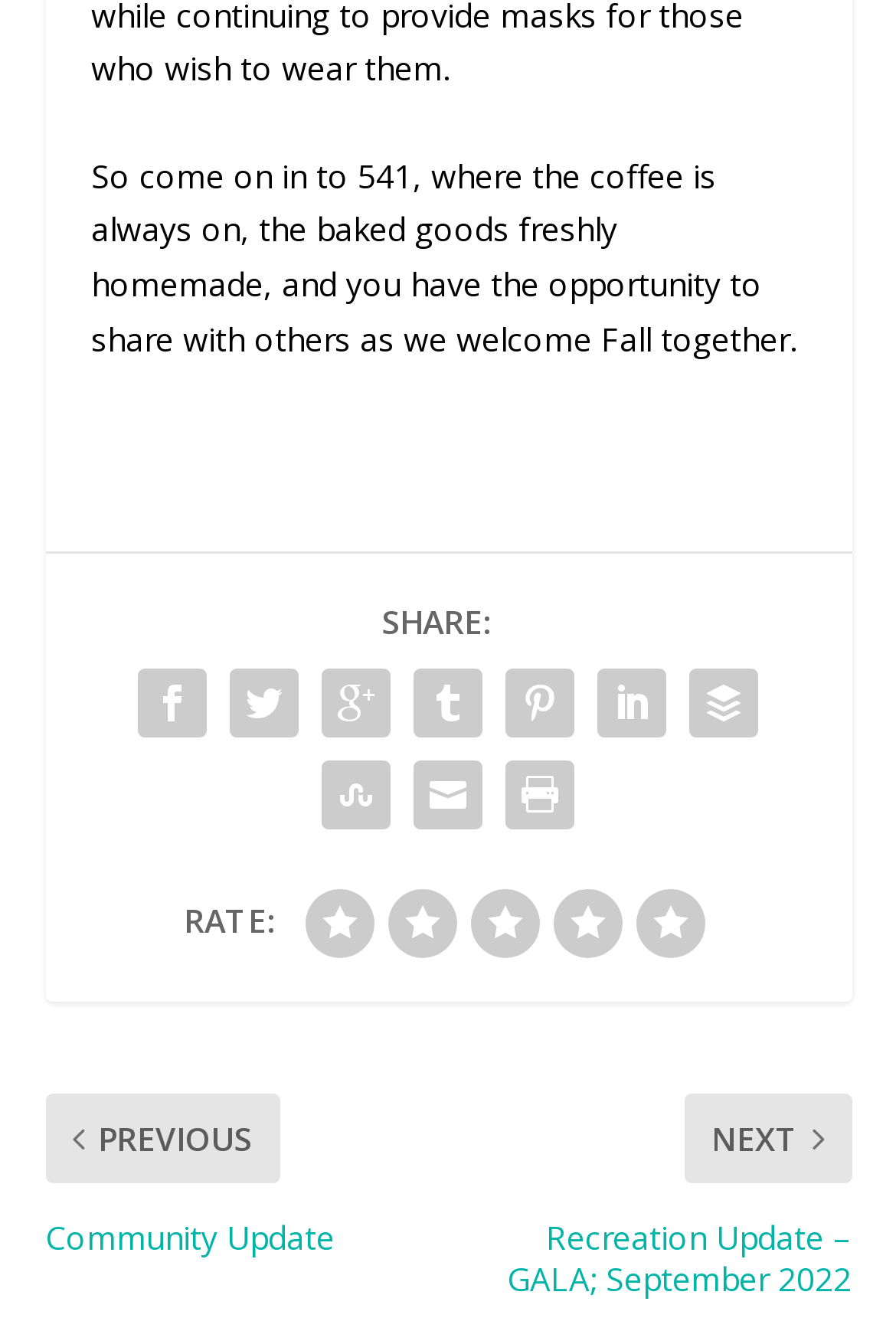What is the theme of the webpage?
Kindly answer the question with as much detail as you can.

The webpage has a welcoming tone and mentions 'share with others as we welcome Fall together', indicating that the theme of the webpage is related to the Fall season.